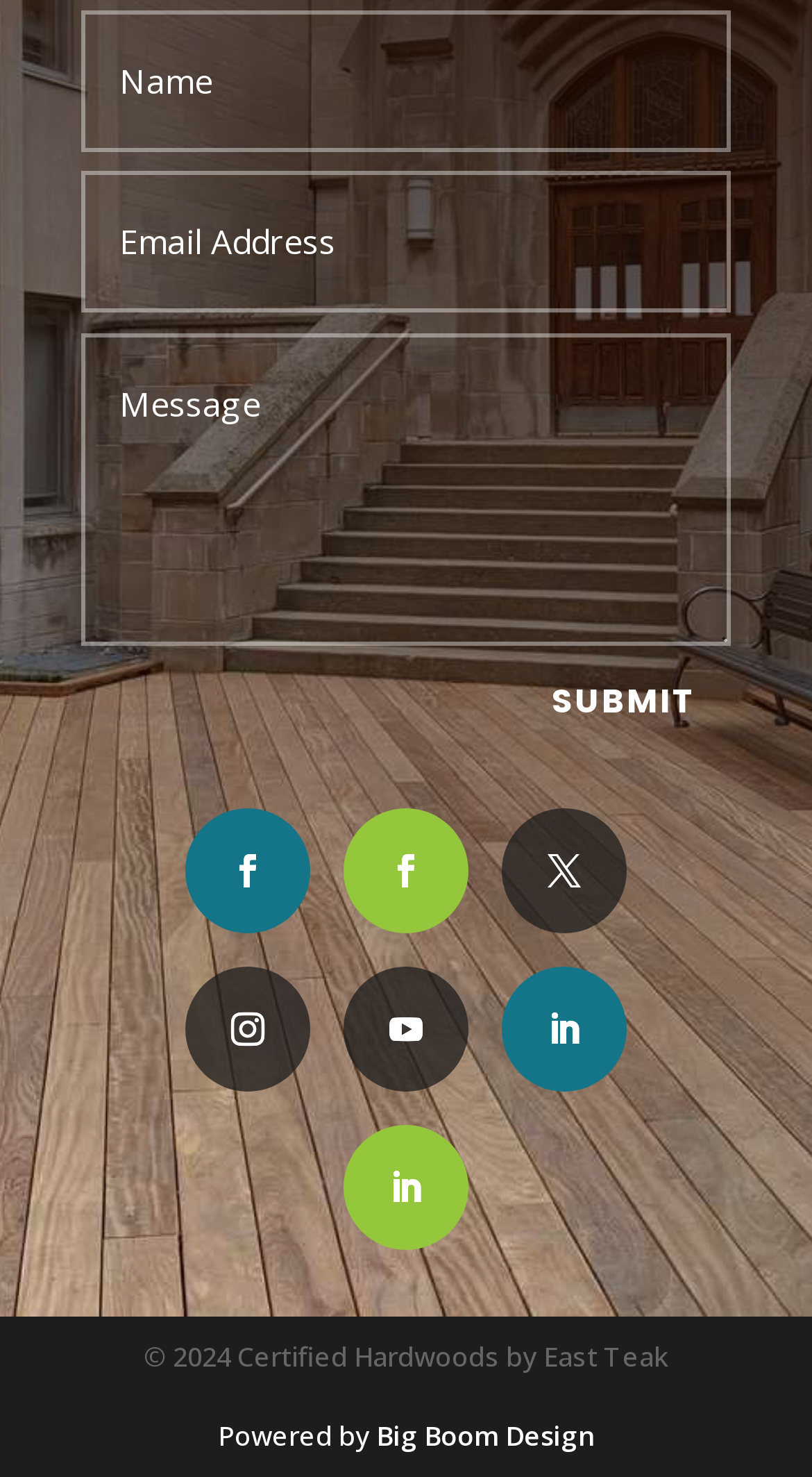Pinpoint the bounding box coordinates of the clickable area necessary to execute the following instruction: "Click the first icon". The coordinates should be given as four float numbers between 0 and 1, namely [left, top, right, bottom].

[0.228, 0.547, 0.382, 0.632]